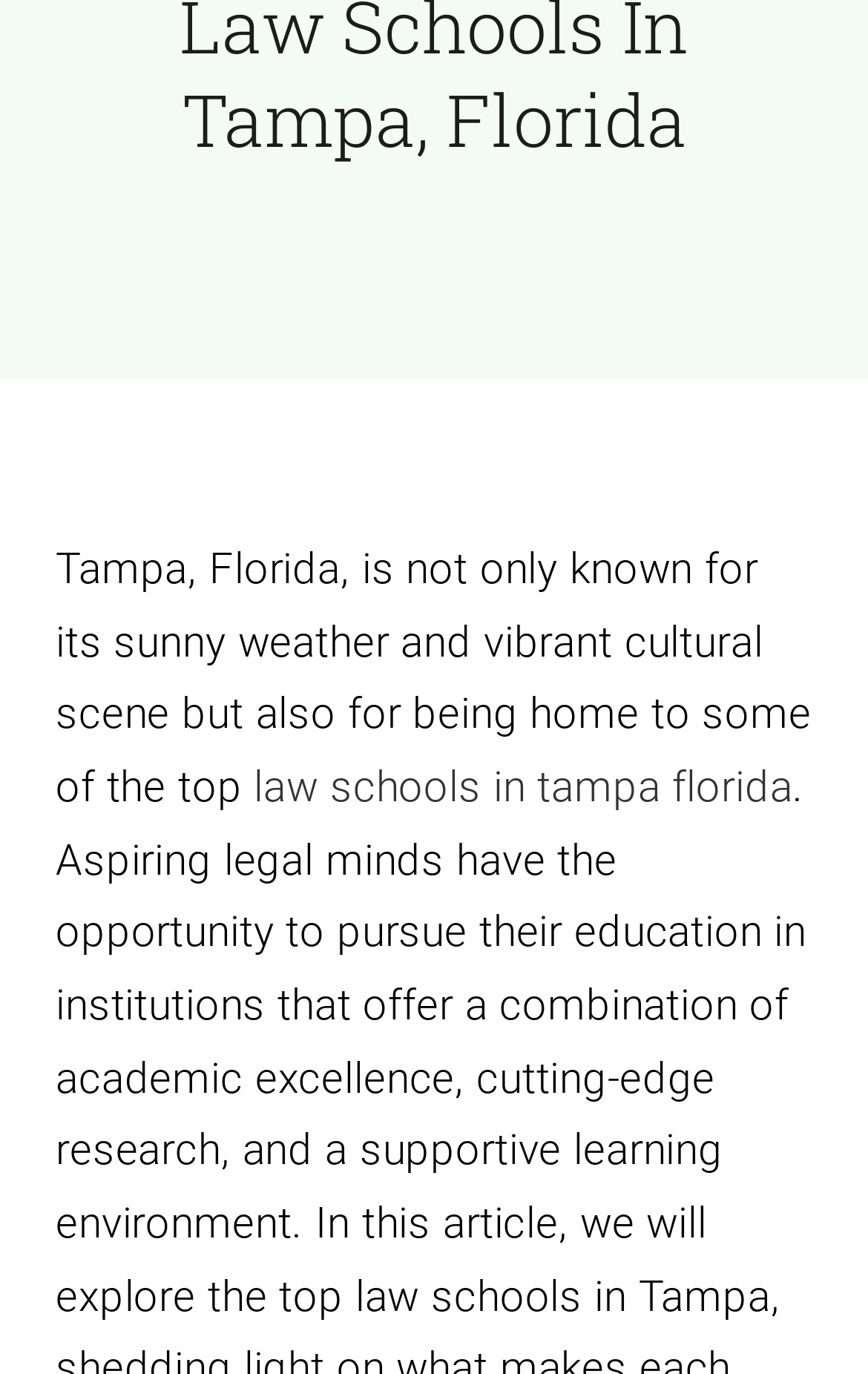Please find the bounding box for the following UI element description. Provide the coordinates in (top-left x, top-left y, bottom-right x, bottom-right y) format, with values between 0 and 1: Contact Us

[0.0, 0.1, 1.0, 0.206]